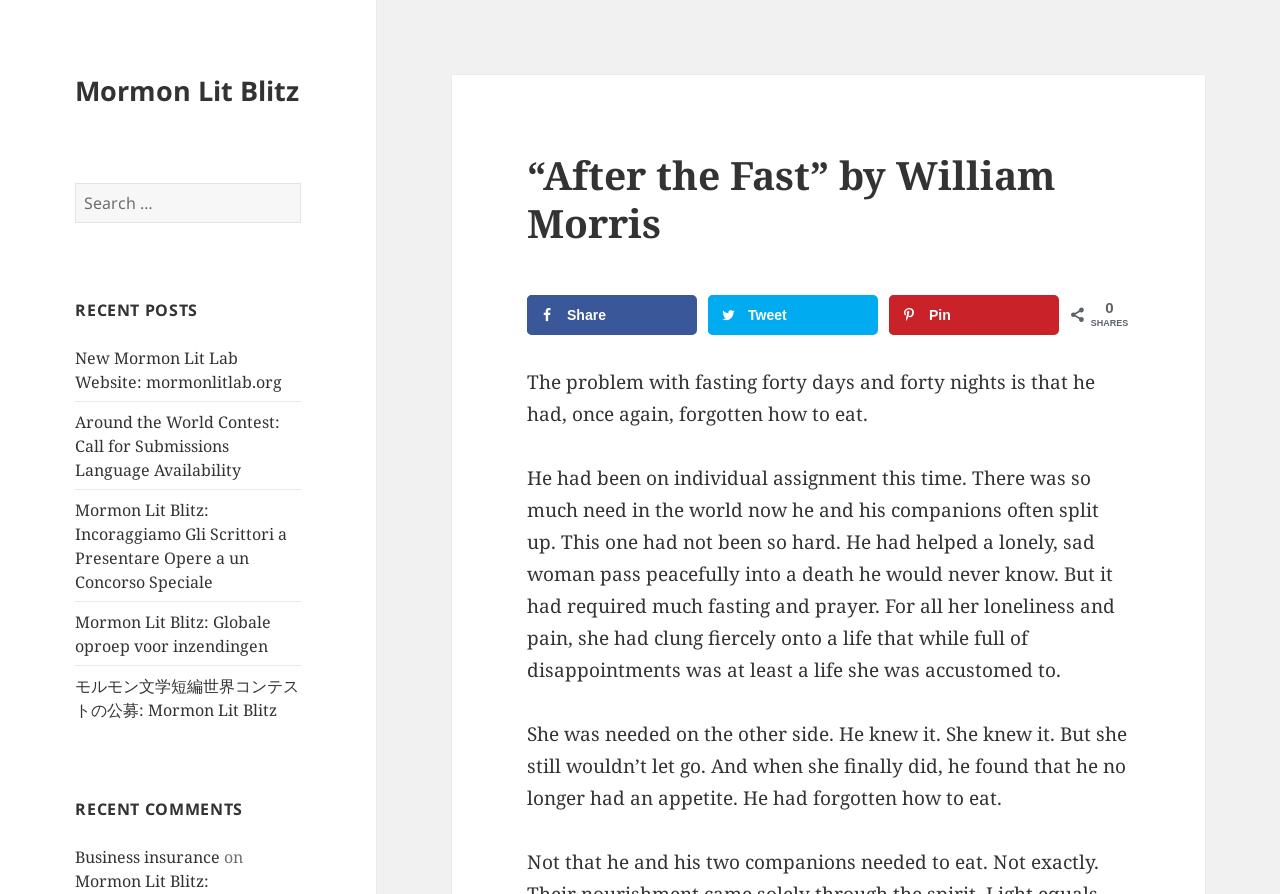Please identify the bounding box coordinates of where to click in order to follow the instruction: "Visit Mormon Lit Blitz website".

[0.059, 0.081, 0.234, 0.122]